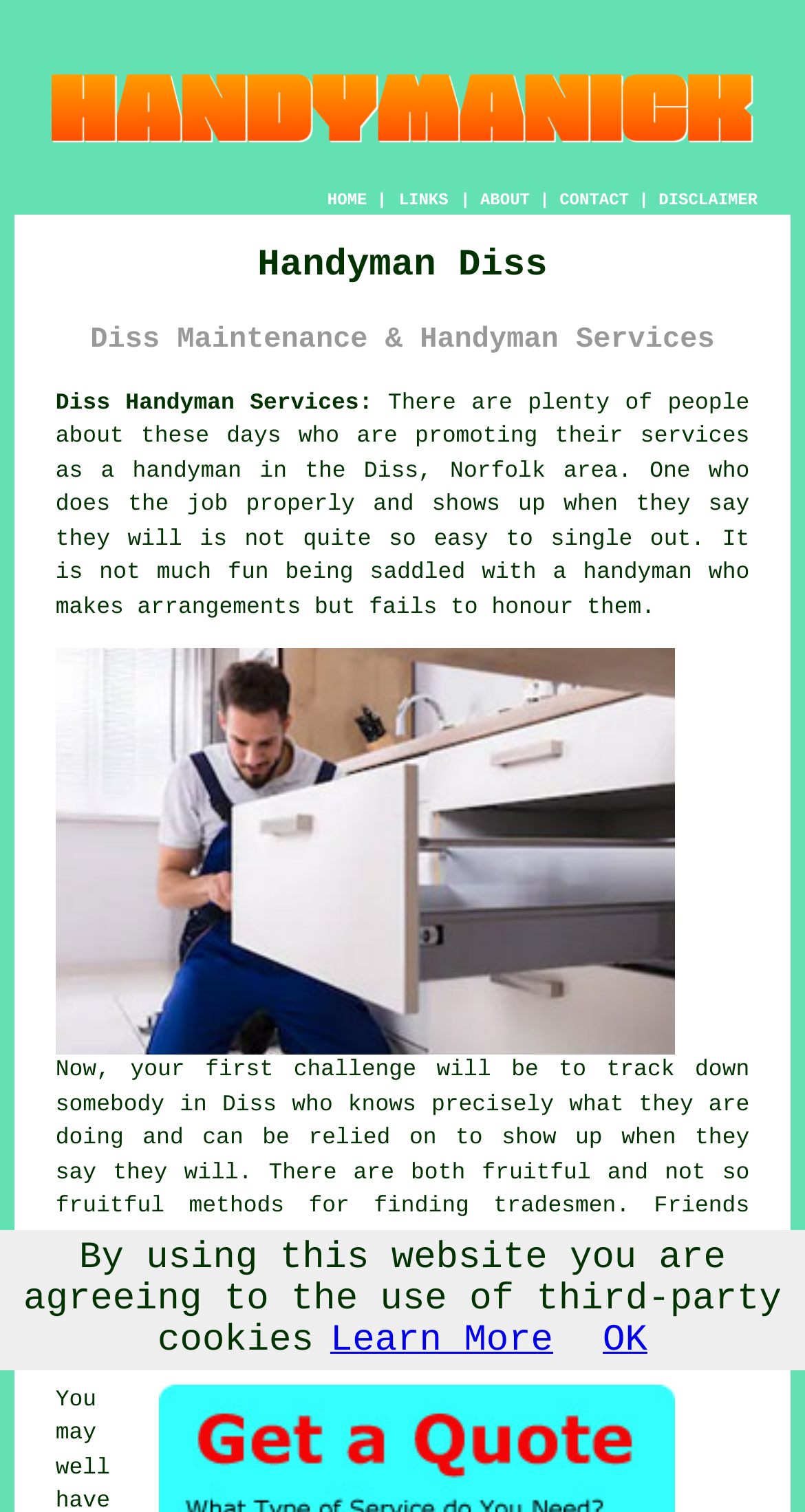Determine the bounding box coordinates for the element that should be clicked to follow this instruction: "Read about Diss handyman services". The coordinates should be given as four float numbers between 0 and 1, in the format [left, top, right, bottom].

[0.069, 0.259, 0.463, 0.275]